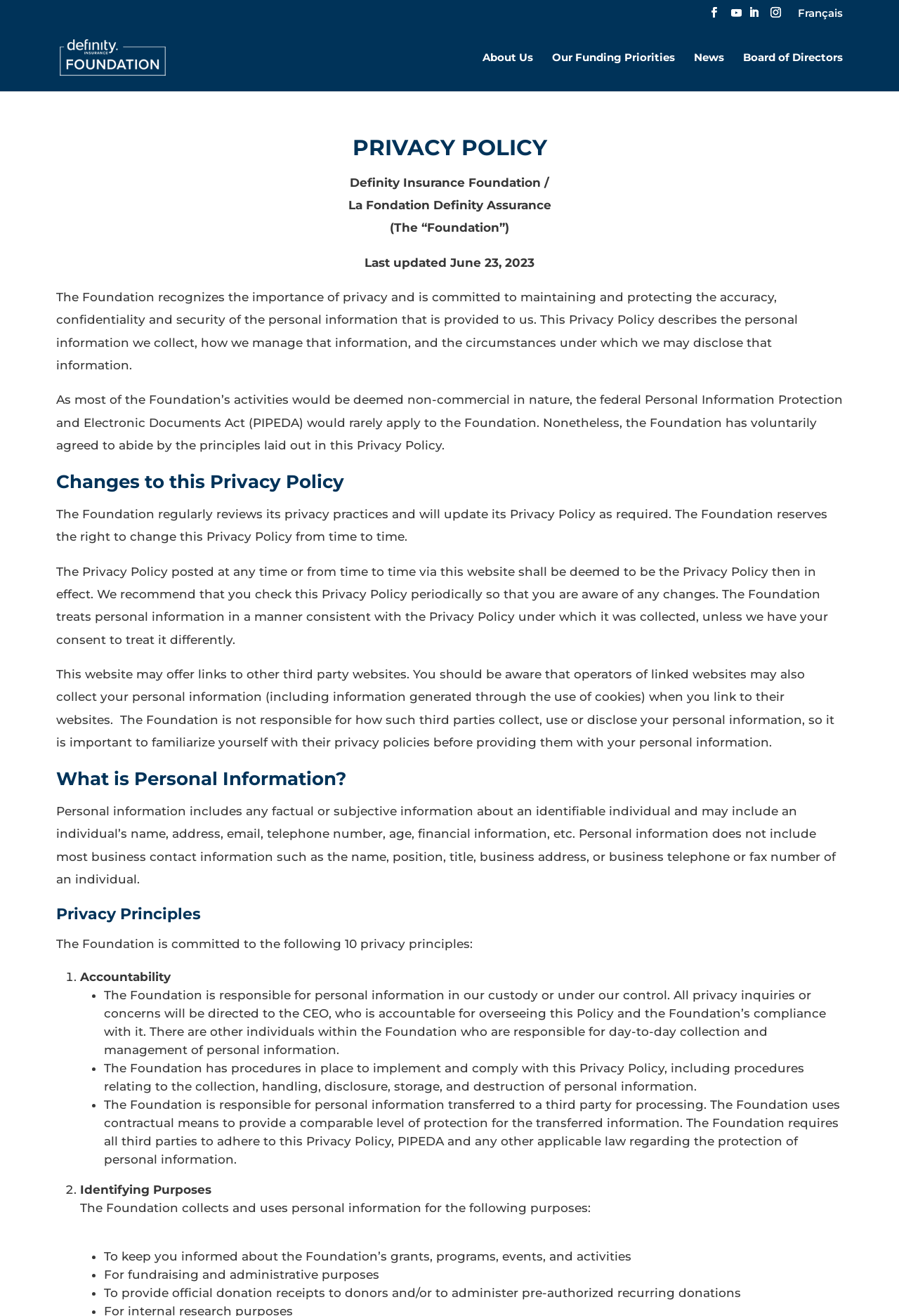Give a complete and precise description of the webpage's appearance.

The webpage is about the Privacy Policy of The Definity Insurance Foundation. At the top, there is a link to skip to the content and a row of social media links, including YouTube, LinkedIn, and Instagram, on the right side. Below that, there is a logo of The Definity Insurance Foundation with a link to the foundation's homepage.

The main content of the webpage is divided into sections, each with a heading. The first section is an introduction to the Privacy Policy, stating the foundation's commitment to maintaining and protecting the accuracy, confidentiality, and security of personal information.

The next section is about changes to the Privacy Policy, informing users that the foundation regularly reviews its privacy practices and will update the policy as required.

The following sections explain what personal information is, the foundation's privacy principles, and how the foundation collects and uses personal information. There are 10 privacy principles listed, including accountability, identifying purposes, and limiting collection.

Throughout the webpage, there are links to other sections and headings, making it easy to navigate. The text is organized in a clear and concise manner, with headings and bullet points used to break up the content.